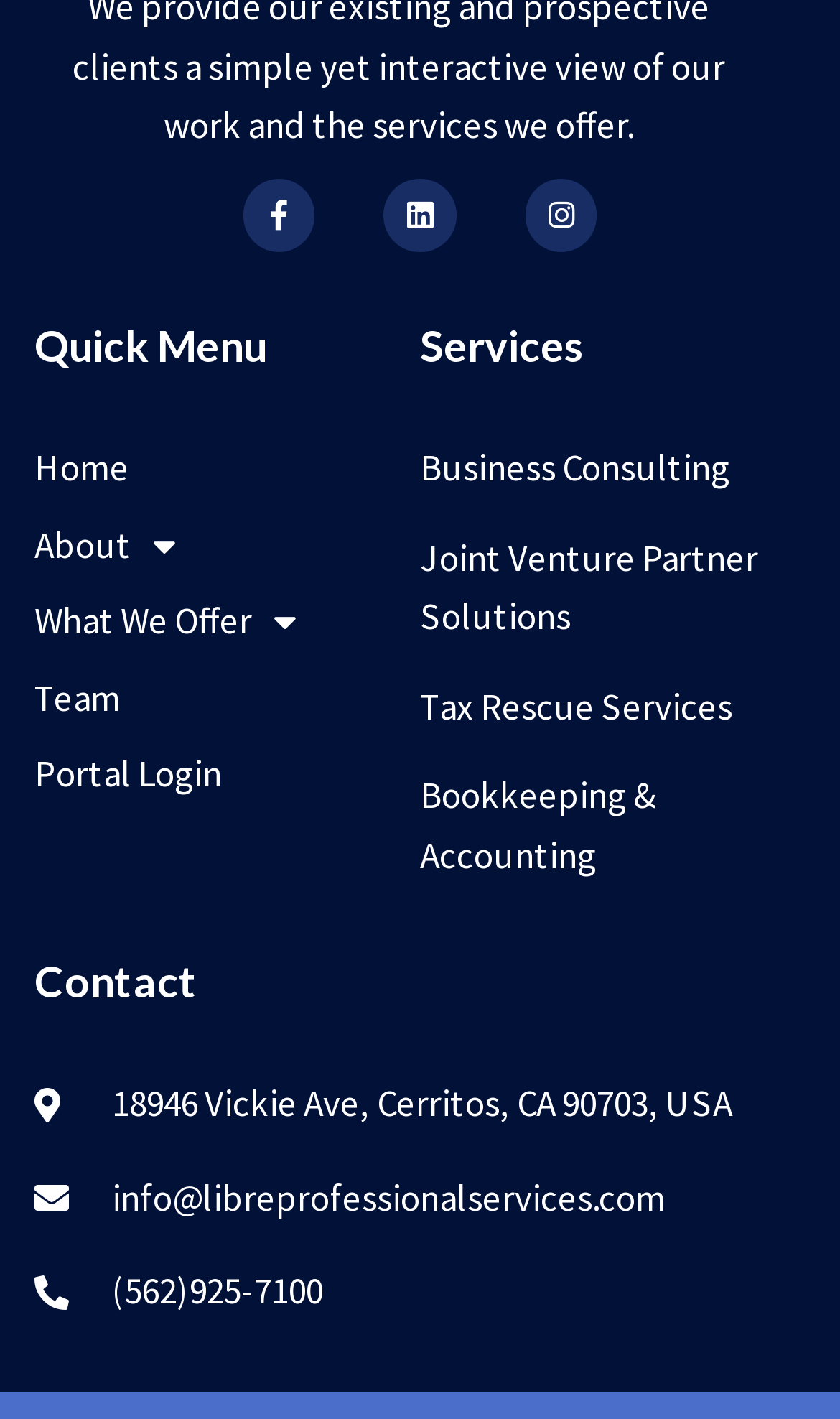Please give a short response to the question using one word or a phrase:
What is the last item in the Quick Menu?

Portal Login